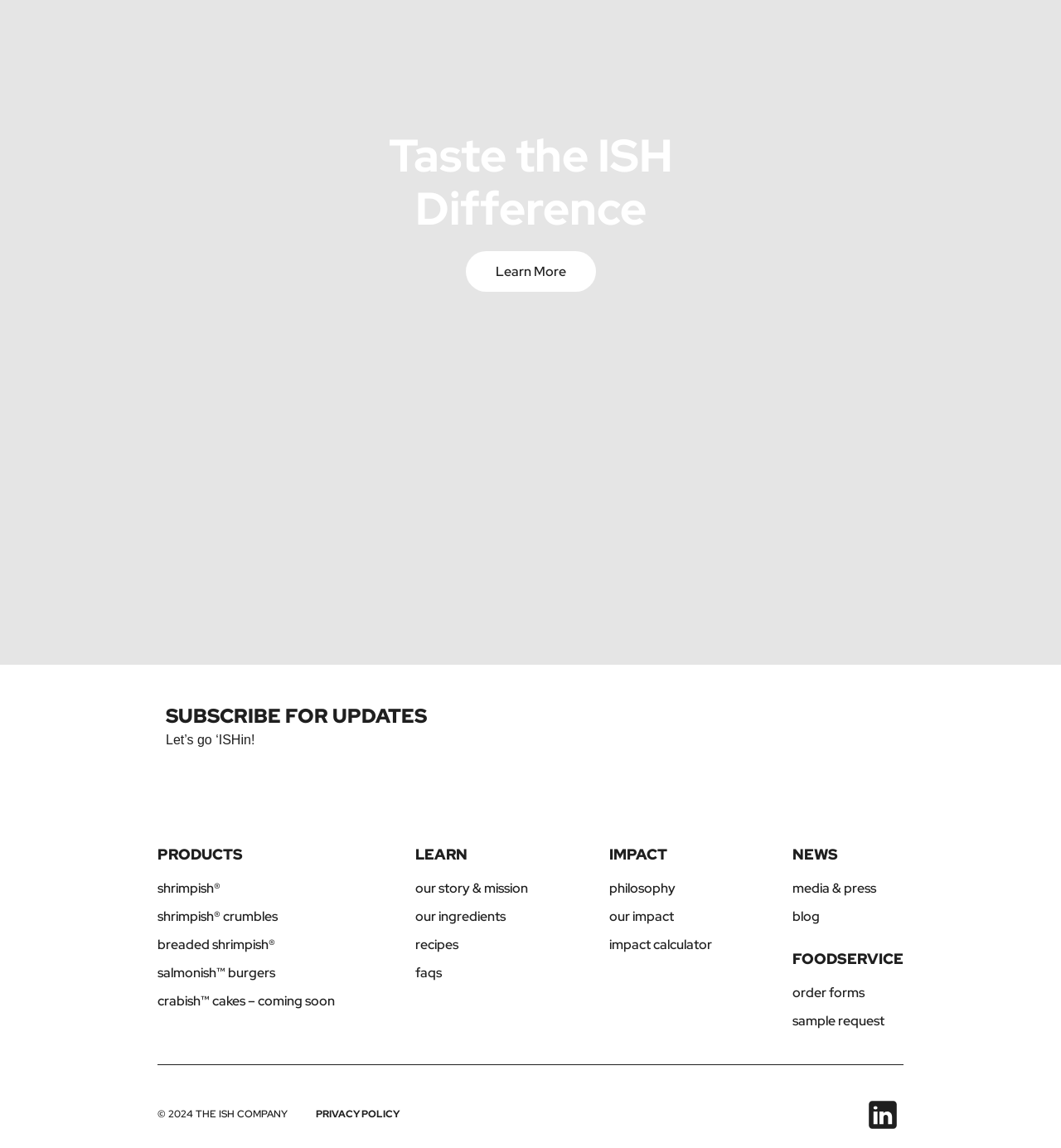Using the webpage screenshot, find the UI element described by Crabish™ Cakes – coming soon. Provide the bounding box coordinates in the format (top-left x, top-left y, bottom-right x, bottom-right y), ensuring all values are floating point numbers between 0 and 1.

[0.148, 0.864, 0.316, 0.879]